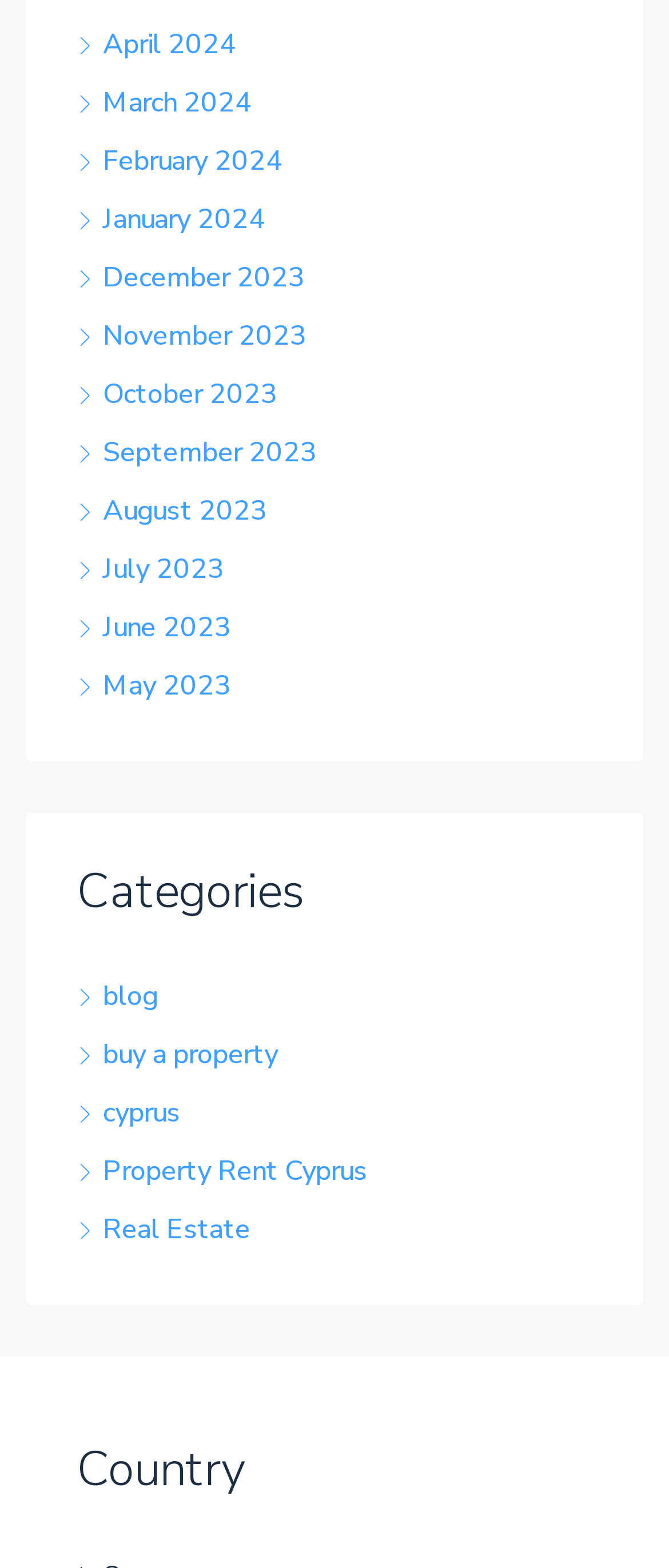Please find the bounding box coordinates of the element that you should click to achieve the following instruction: "Search for properties in Cyprus". The coordinates should be presented as four float numbers between 0 and 1: [left, top, right, bottom].

[0.115, 0.697, 0.269, 0.721]